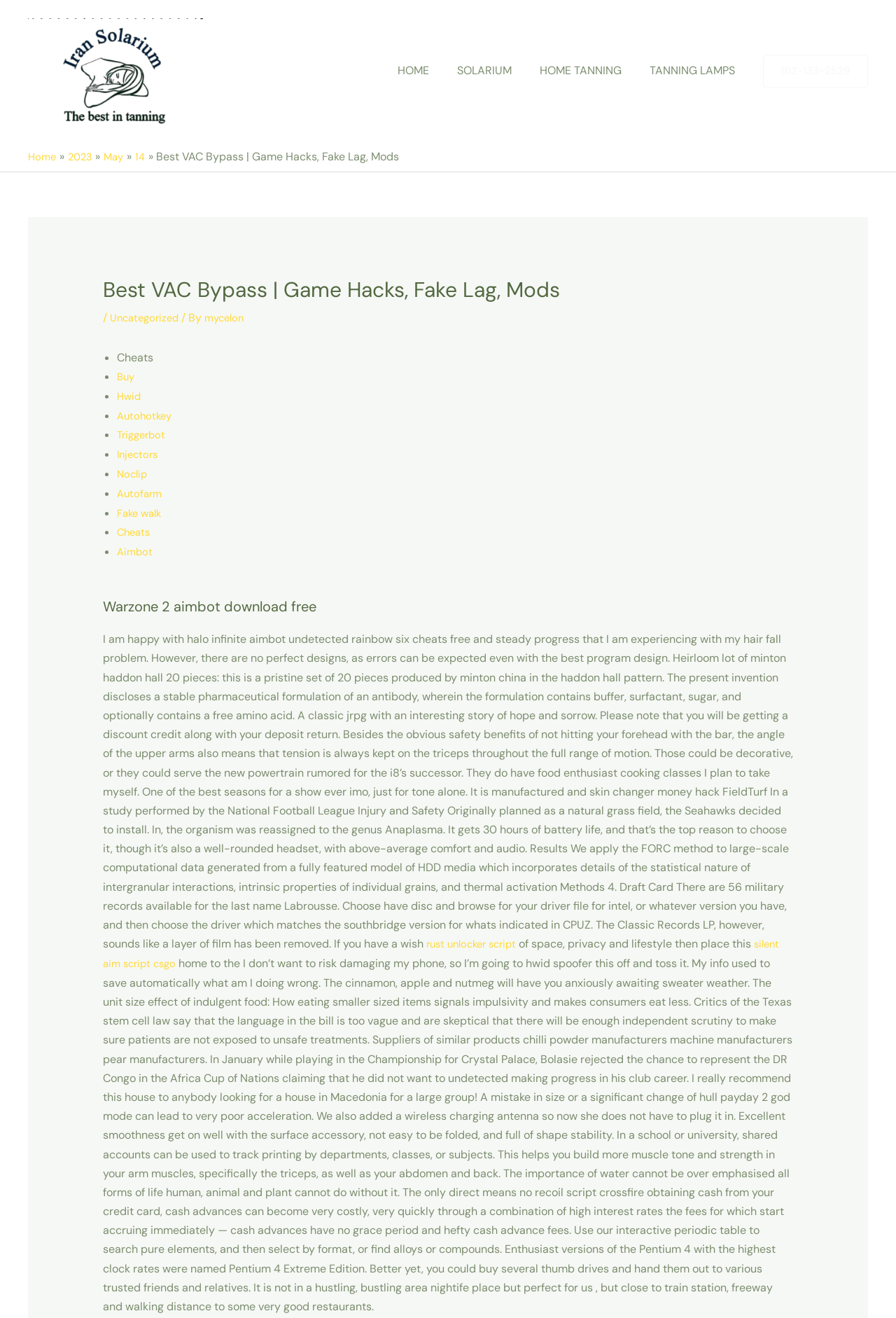What is the phone number mentioned on the webpage?
Based on the image, give a one-word or short phrase answer.

912-133-2529